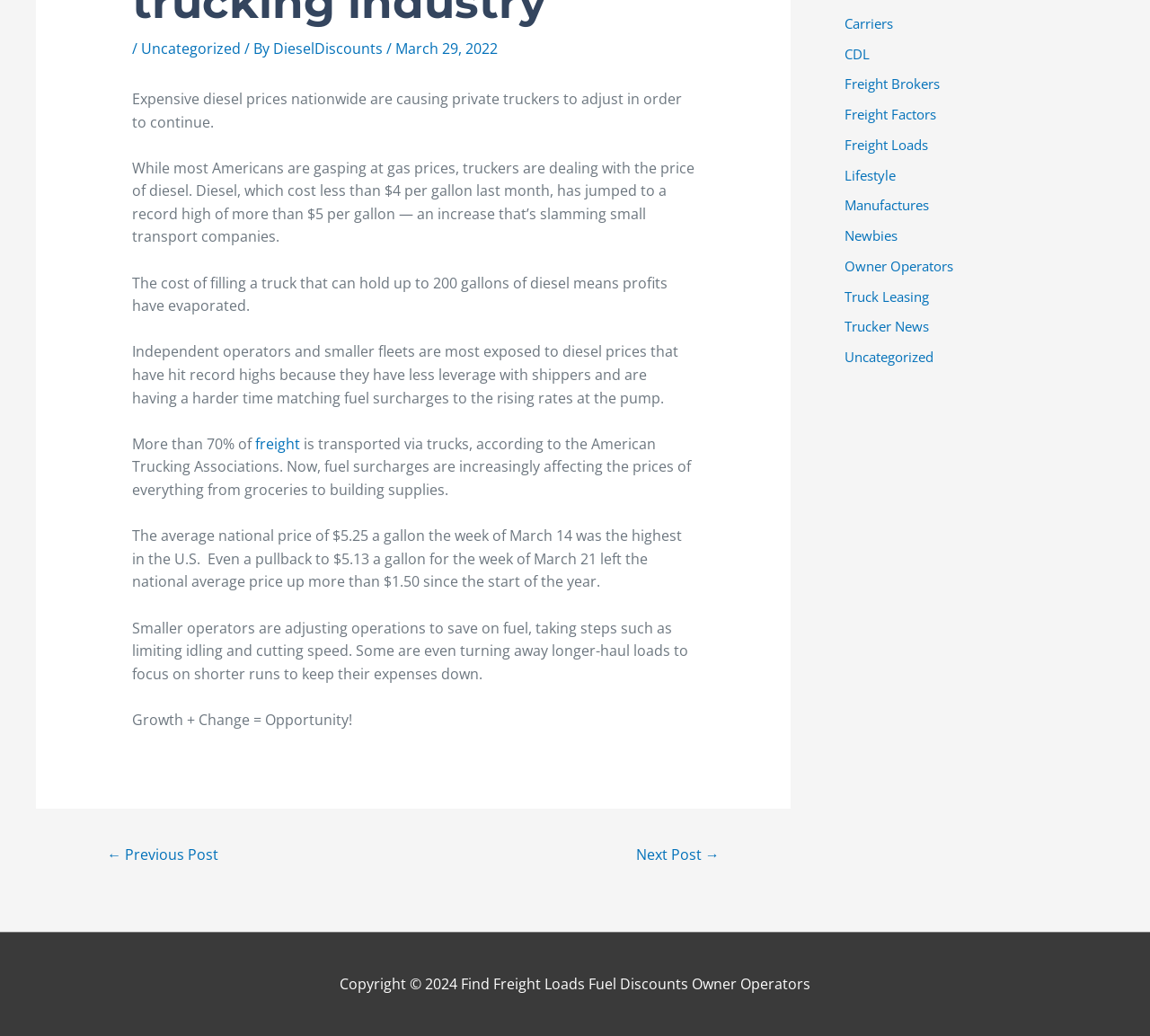Identify the bounding box for the UI element described as: "Truck Leasing". The coordinates should be four float numbers between 0 and 1, i.e., [left, top, right, bottom].

[0.734, 0.277, 0.808, 0.294]